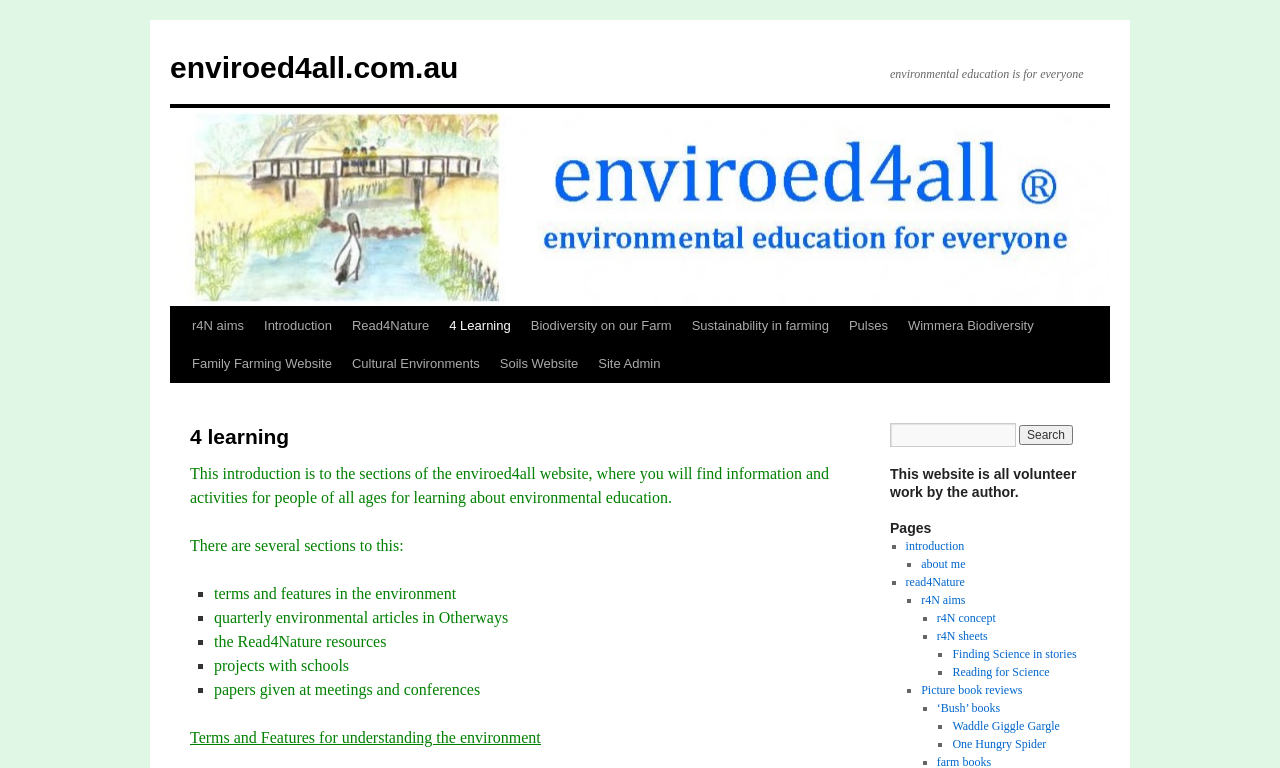Locate the coordinates of the bounding box for the clickable region that fulfills this instruction: "Visit the Family Farming Website".

[0.142, 0.449, 0.267, 0.499]